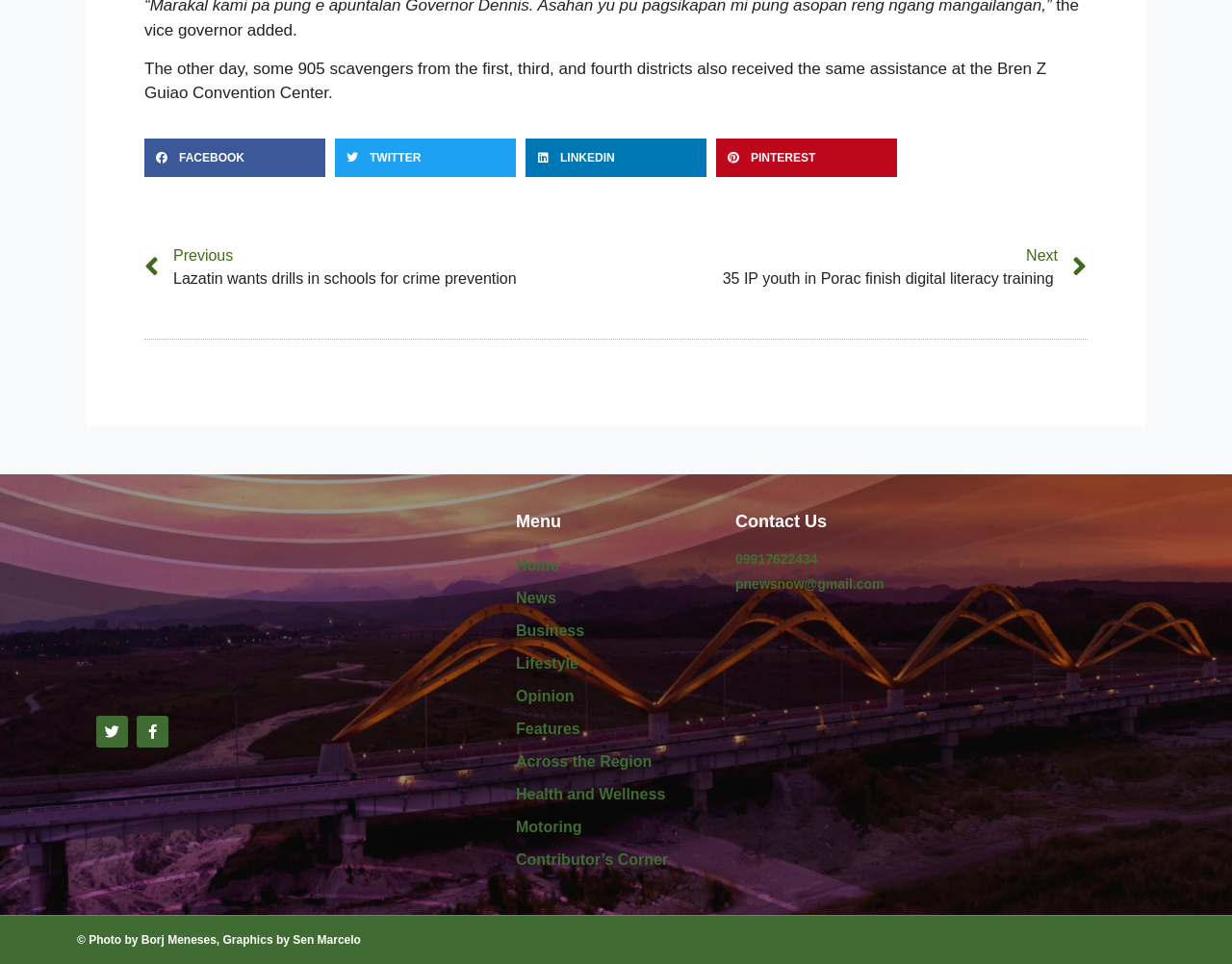Show me the bounding box coordinates of the clickable region to achieve the task as per the instruction: "Share on Facebook".

[0.117, 0.144, 0.264, 0.184]